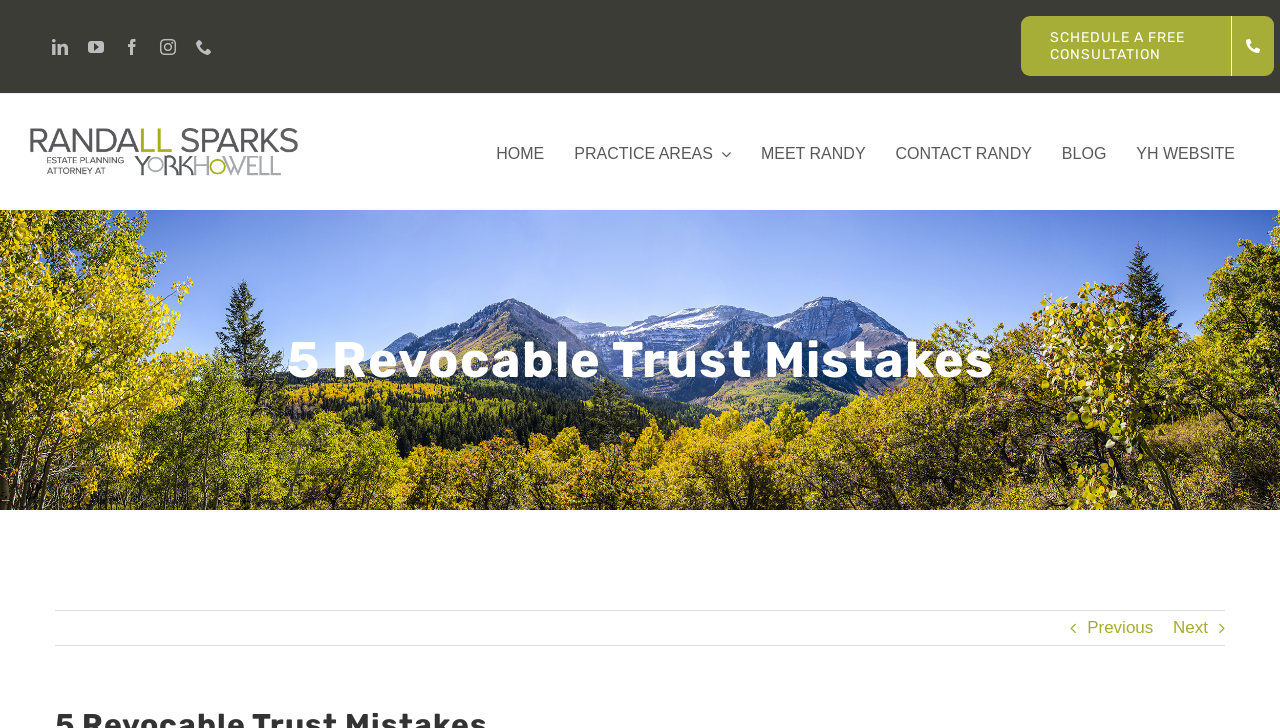How many navigation links are present in the main menu?
Provide an in-depth answer to the question, covering all aspects.

I counted the navigation links by looking at the links under the 'Main Menu' navigation, which are 'HOME', 'PRACTICE AREAS', 'MEET RANDY', 'CONTACT RANDY', 'BLOG', and 'YH WEBSITE'. There are six of them.